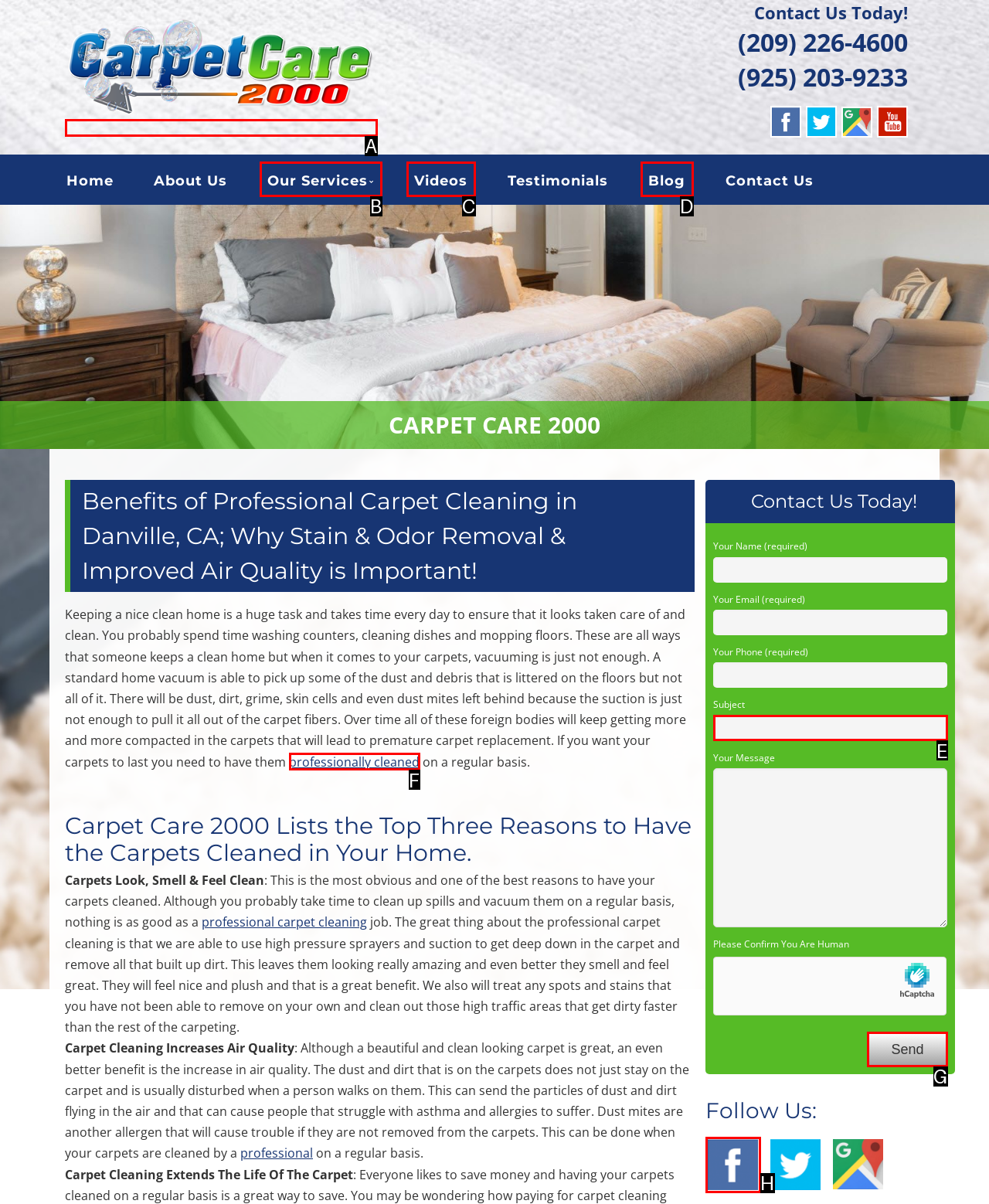Identify which HTML element to click to fulfill the following task: Click on the 'Send' button. Provide your response using the letter of the correct choice.

G